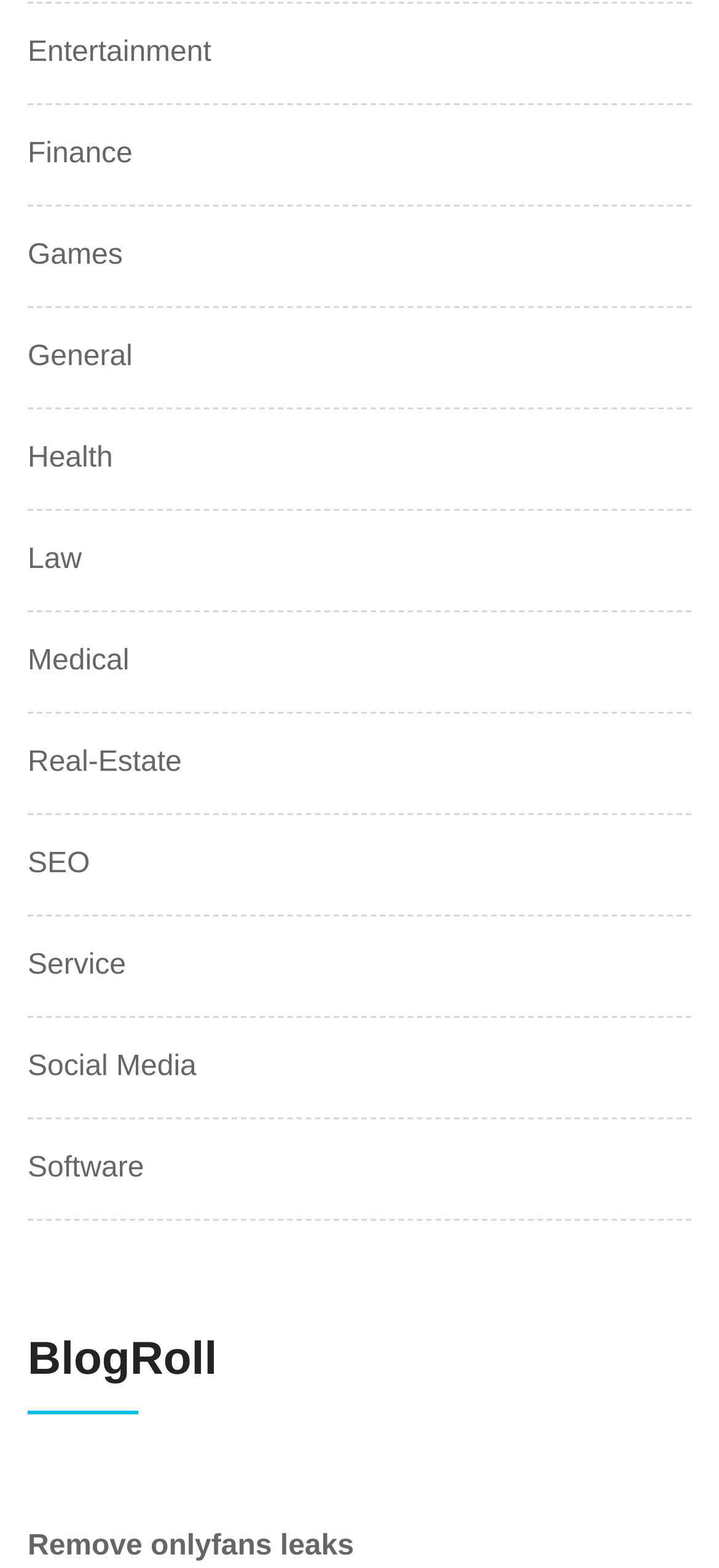Please determine the bounding box coordinates of the element to click in order to execute the following instruction: "Visit the BlogRoll page". The coordinates should be four float numbers between 0 and 1, specified as [left, top, right, bottom].

[0.038, 0.849, 0.962, 0.901]